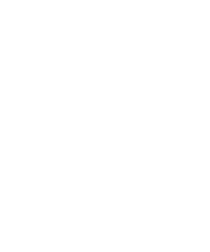What type of soil is ideal for Geranium wlassovianum?
Answer the question in as much detail as possible.

According to the caption, Geranium wlassovianum thrives best in moist, well-drained soil, making it an ideal choice for various landscape settings.